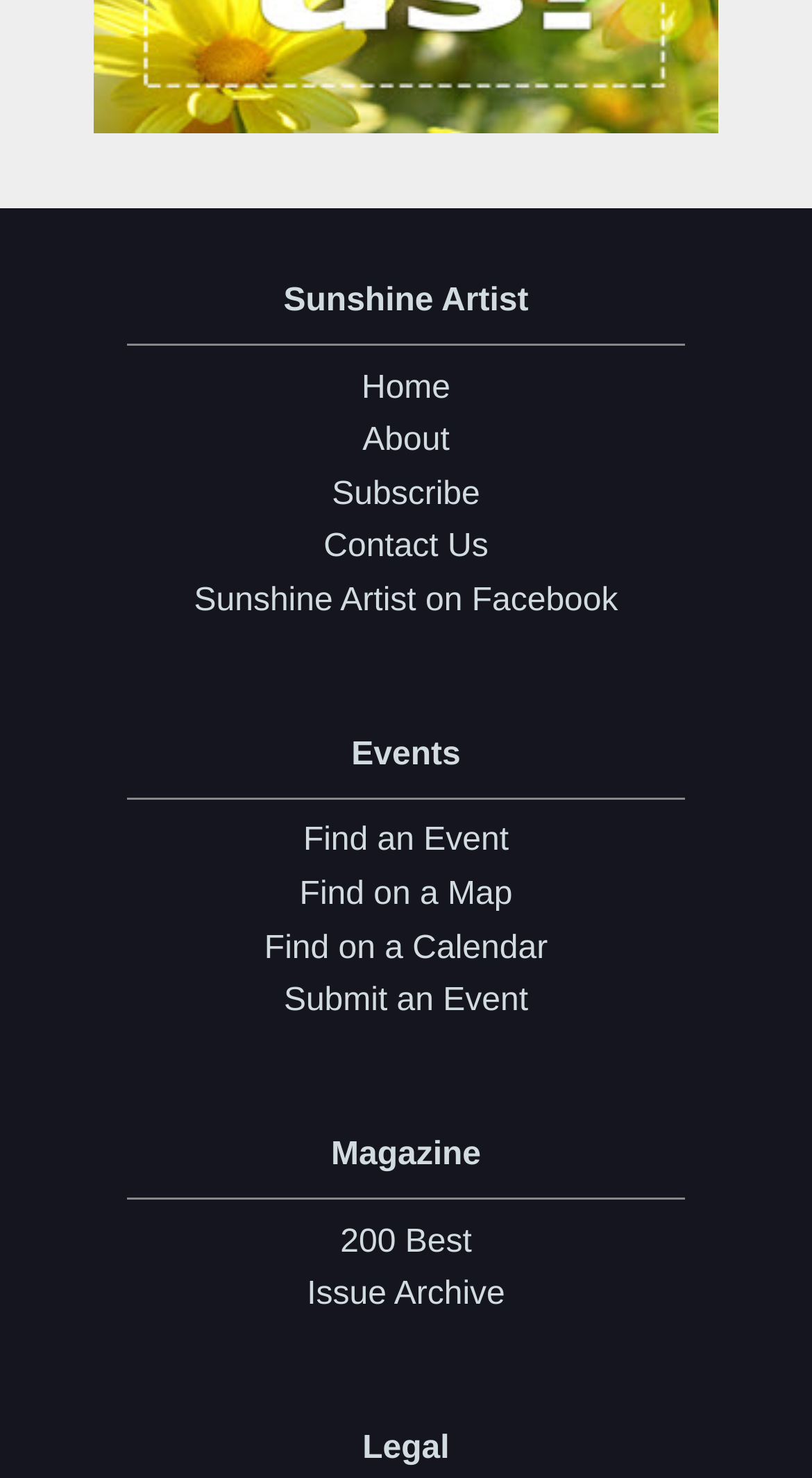Locate the UI element described by Find on a Map in the provided webpage screenshot. Return the bounding box coordinates in the format (top-left x, top-left y, bottom-right x, bottom-right y), ensuring all values are between 0 and 1.

[0.041, 0.588, 0.959, 0.624]